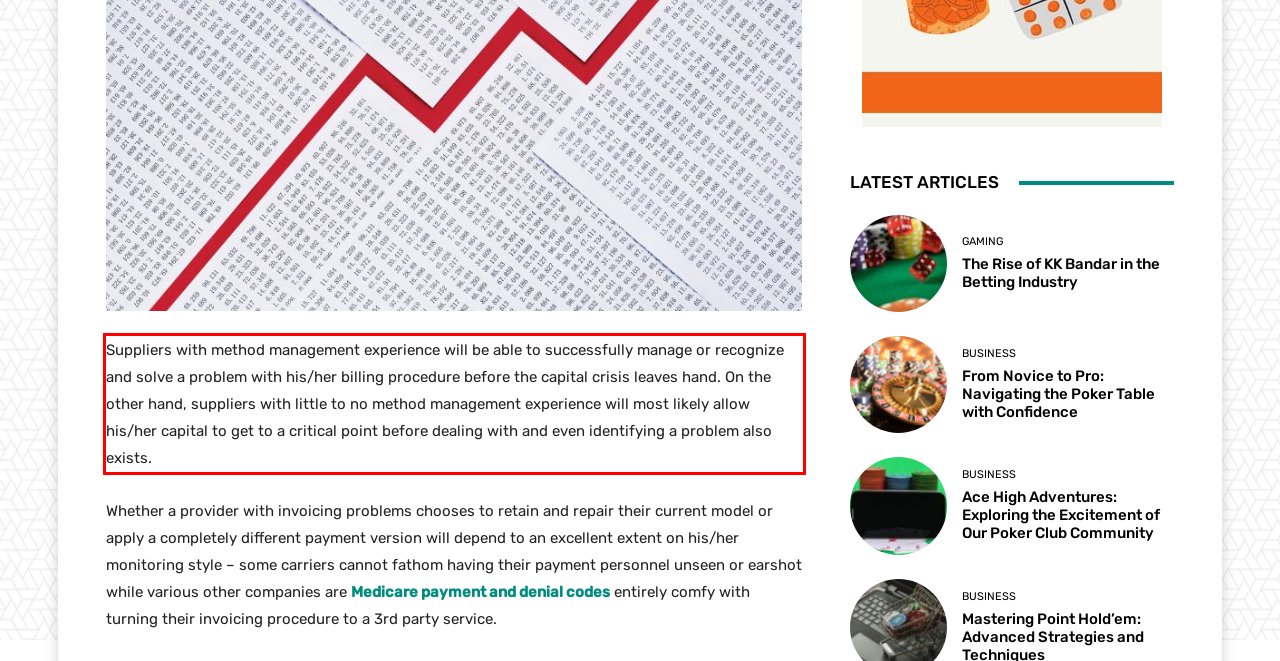Observe the screenshot of the webpage that includes a red rectangle bounding box. Conduct OCR on the content inside this red bounding box and generate the text.

Suppliers with method management experience will be able to successfully manage or recognize and solve a problem with his/her billing procedure before the capital crisis leaves hand. On the other hand, suppliers with little to no method management experience will most likely allow his/her capital to get to a critical point before dealing with and even identifying a problem also exists.